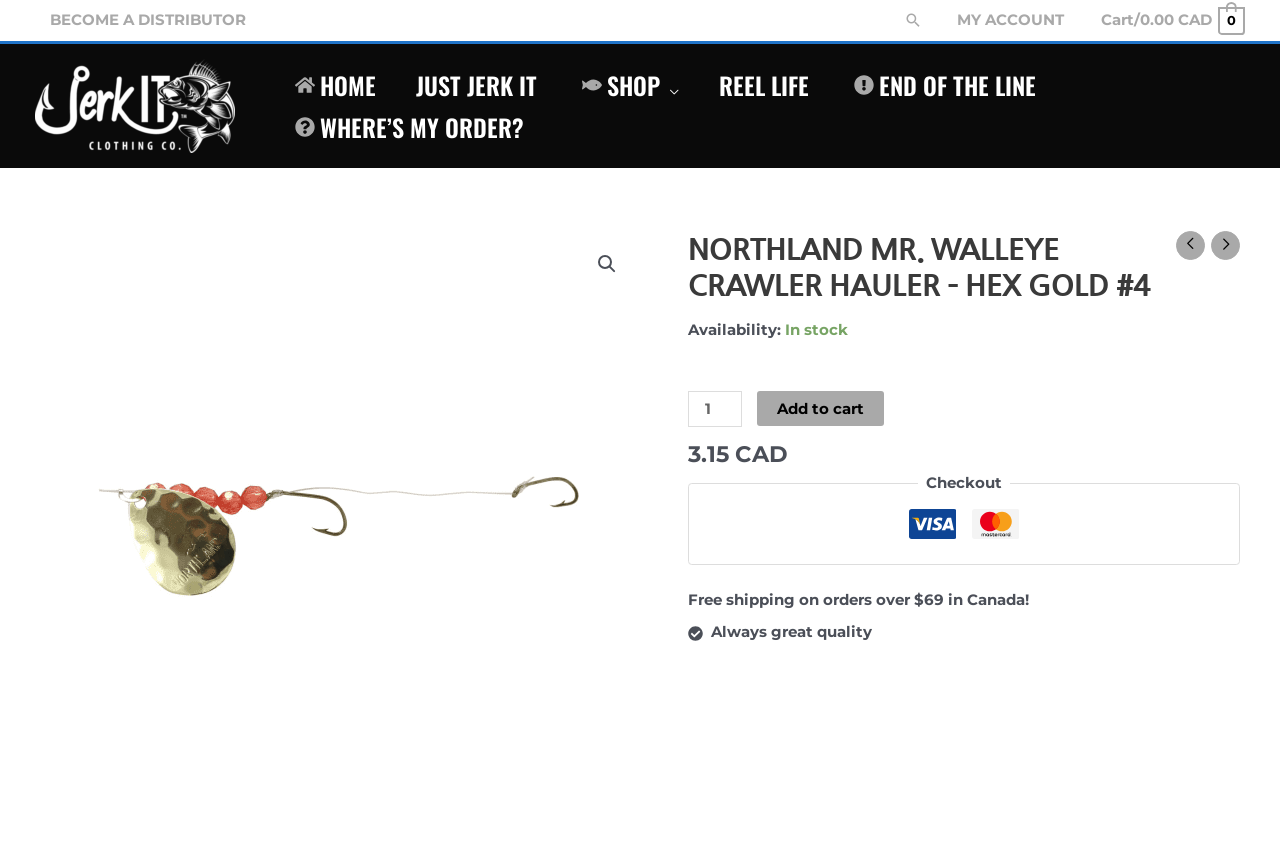Respond with a single word or phrase to the following question:
What can be done with the product?

Rig with a nightcrawler